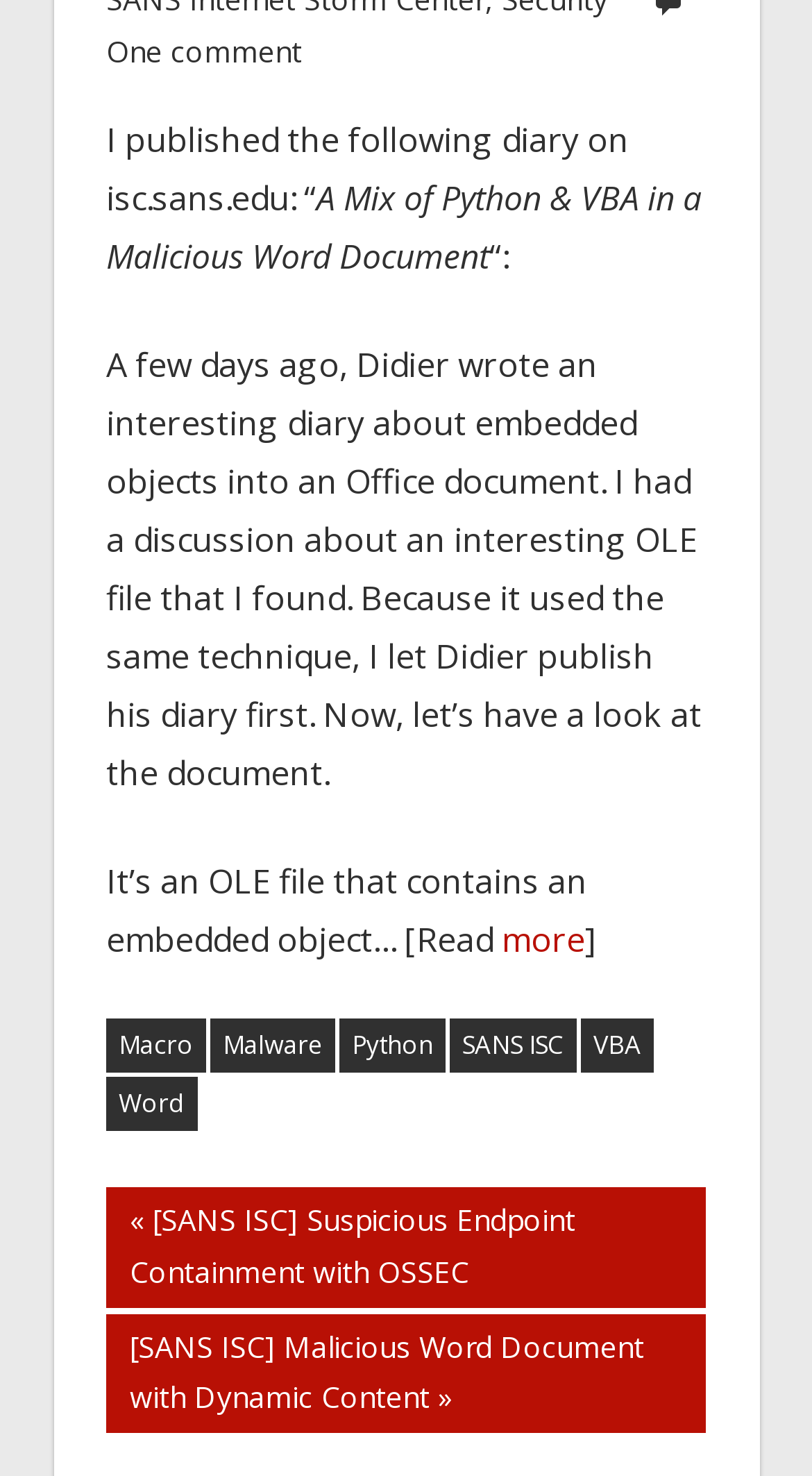How many paragraphs are in the article?
Offer a detailed and full explanation in response to the question.

I counted the number of paragraphs in the article by looking at the StaticText elements, and I found two paragraphs.